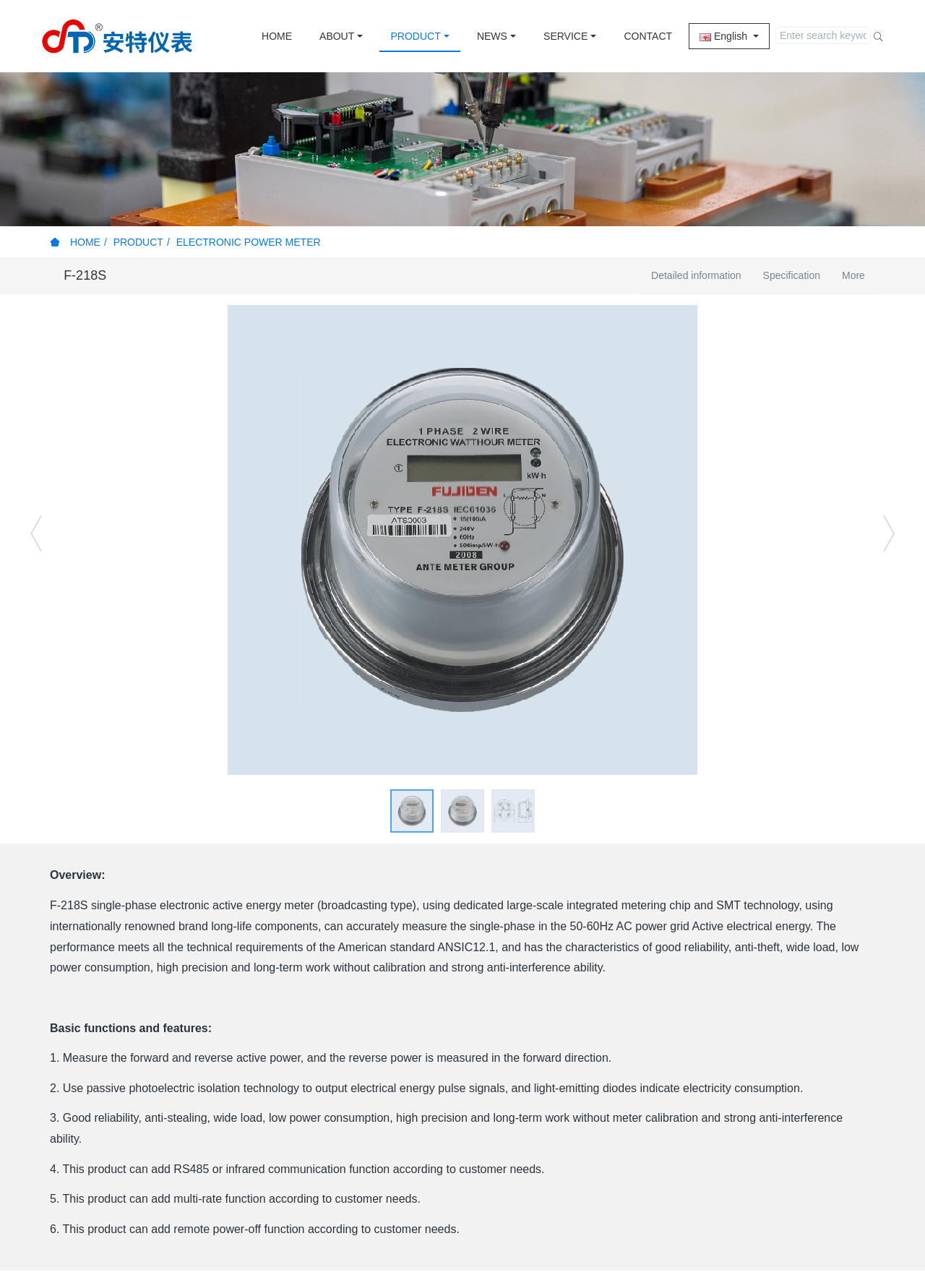How many basic functions and features are listed?
Based on the content of the image, thoroughly explain and answer the question.

I counted the number of basic functions and features listed on the webpage and found six points, starting from '1. Measure the forward and reverse active power...' to '6. This product can add remote power-off function according to customer needs.'